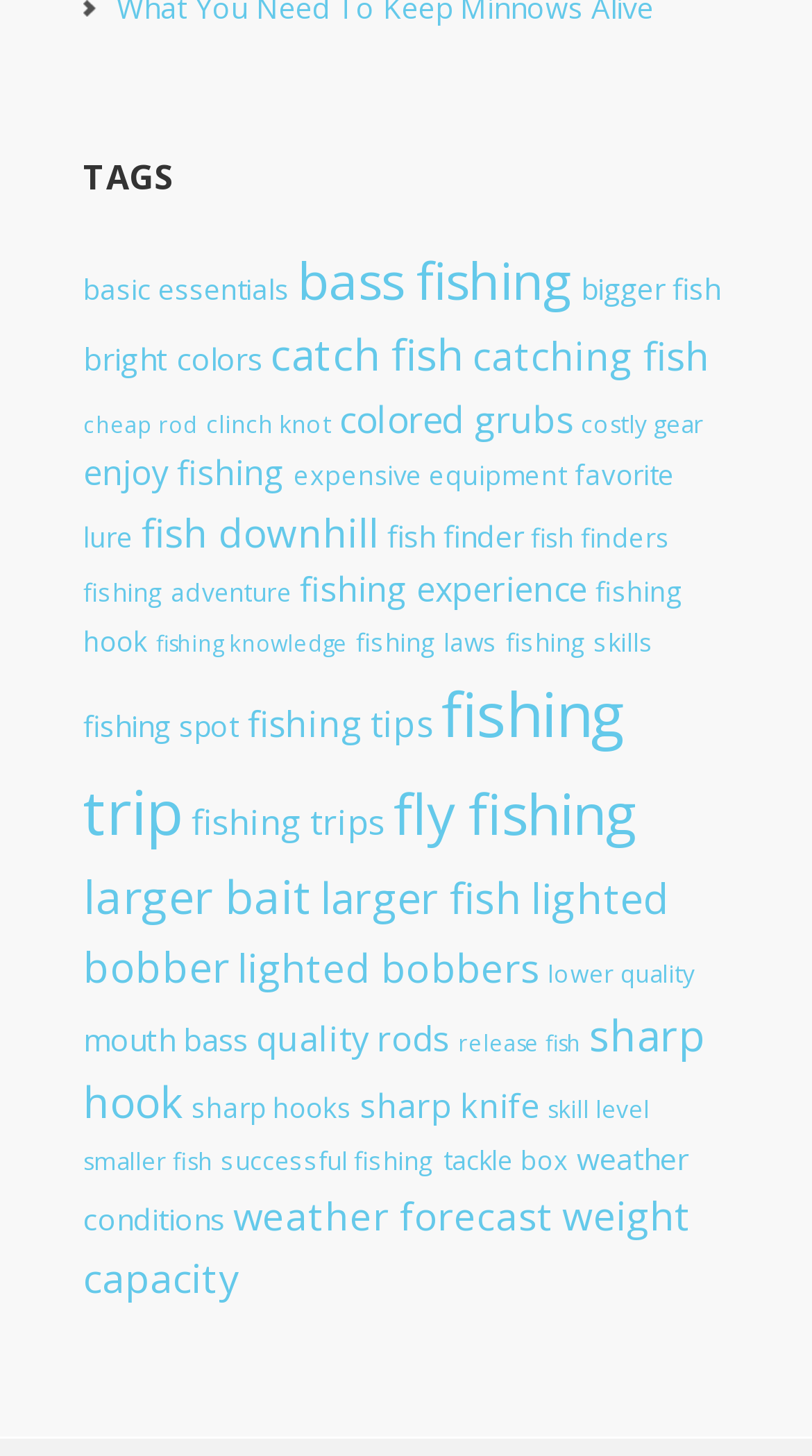Locate the bounding box coordinates of the region to be clicked to comply with the following instruction: "click on 'basic essentials'". The coordinates must be four float numbers between 0 and 1, in the form [left, top, right, bottom].

[0.103, 0.186, 0.356, 0.212]